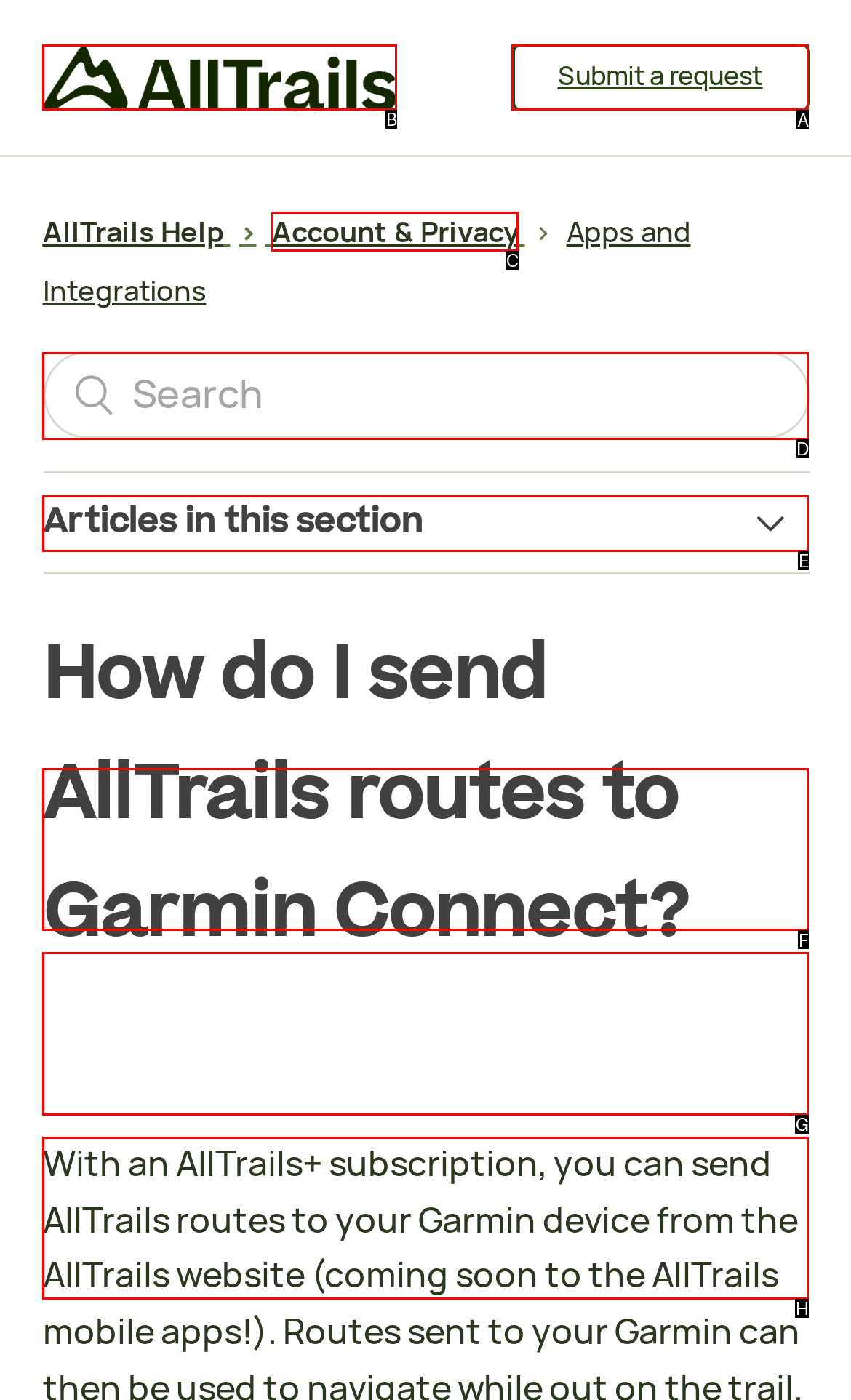Select the appropriate letter to fulfill the given instruction: view articles in this section
Provide the letter of the correct option directly.

E